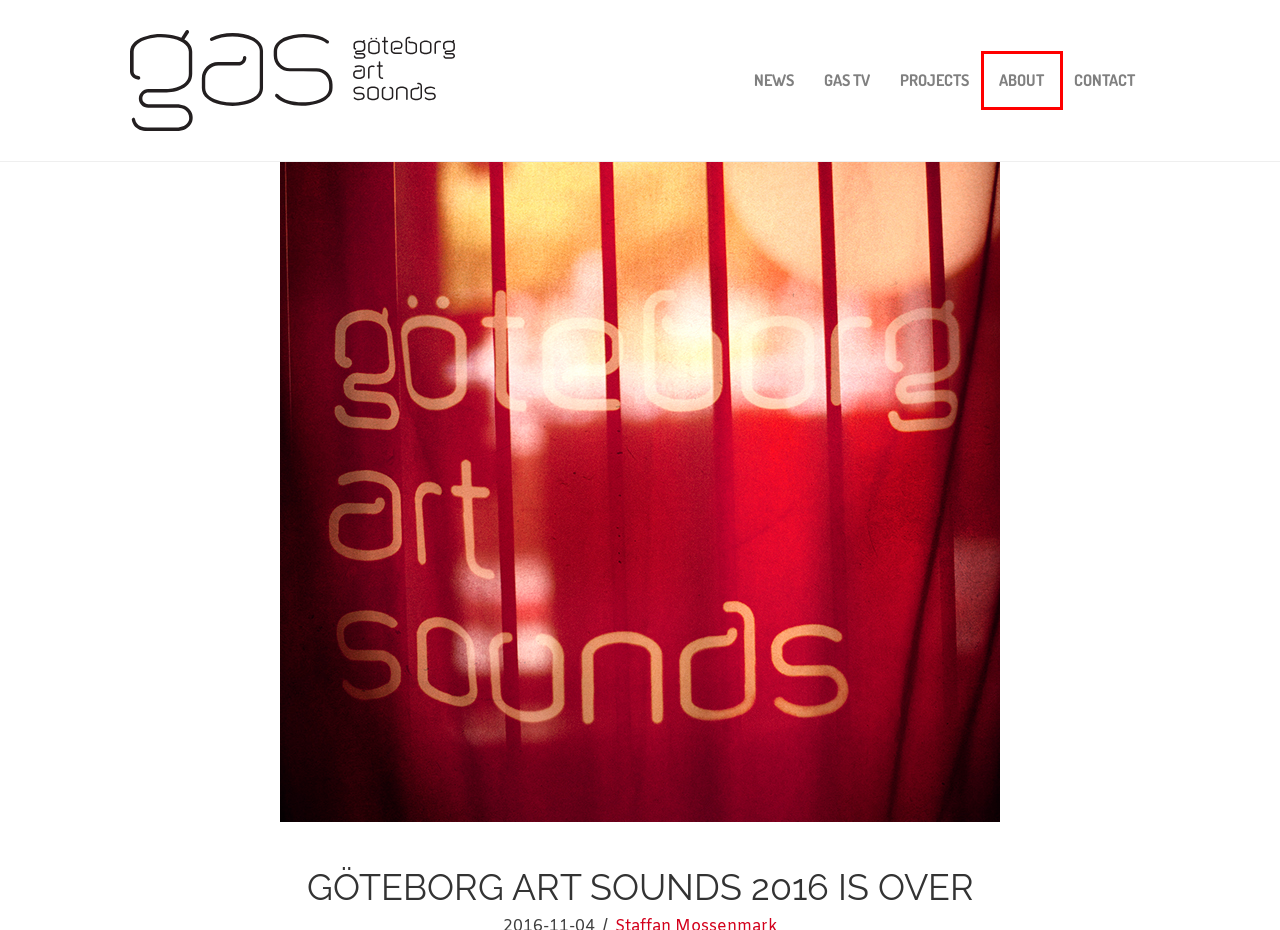Look at the screenshot of a webpage where a red rectangle bounding box is present. Choose the webpage description that best describes the new webpage after clicking the element inside the red bounding box. Here are the candidates:
A. Frontpage - Göteborg Art Sounds Festival 2024 coming soon!
B. Biljetter - Göteborg Art Sounds Festival 2024 coming soon!
C. GAS TV - Göteborg Art Sounds Festival 2024 coming soon!
D. About - Göteborg Art Sounds Festival 2024 coming soon!
E. Contact - Göteborg Art Sounds Festival 2024 coming soon!
F. Göteborg Art Sounds 2020 - Göteborg Art Sounds Festival 2024 coming soon!
G. News - Göteborg Art Sounds Festival 2024 coming soon!
H. Göteborg Art Sounds 2007 - Göteborg Art Sounds Festival 2024 coming soon!

D